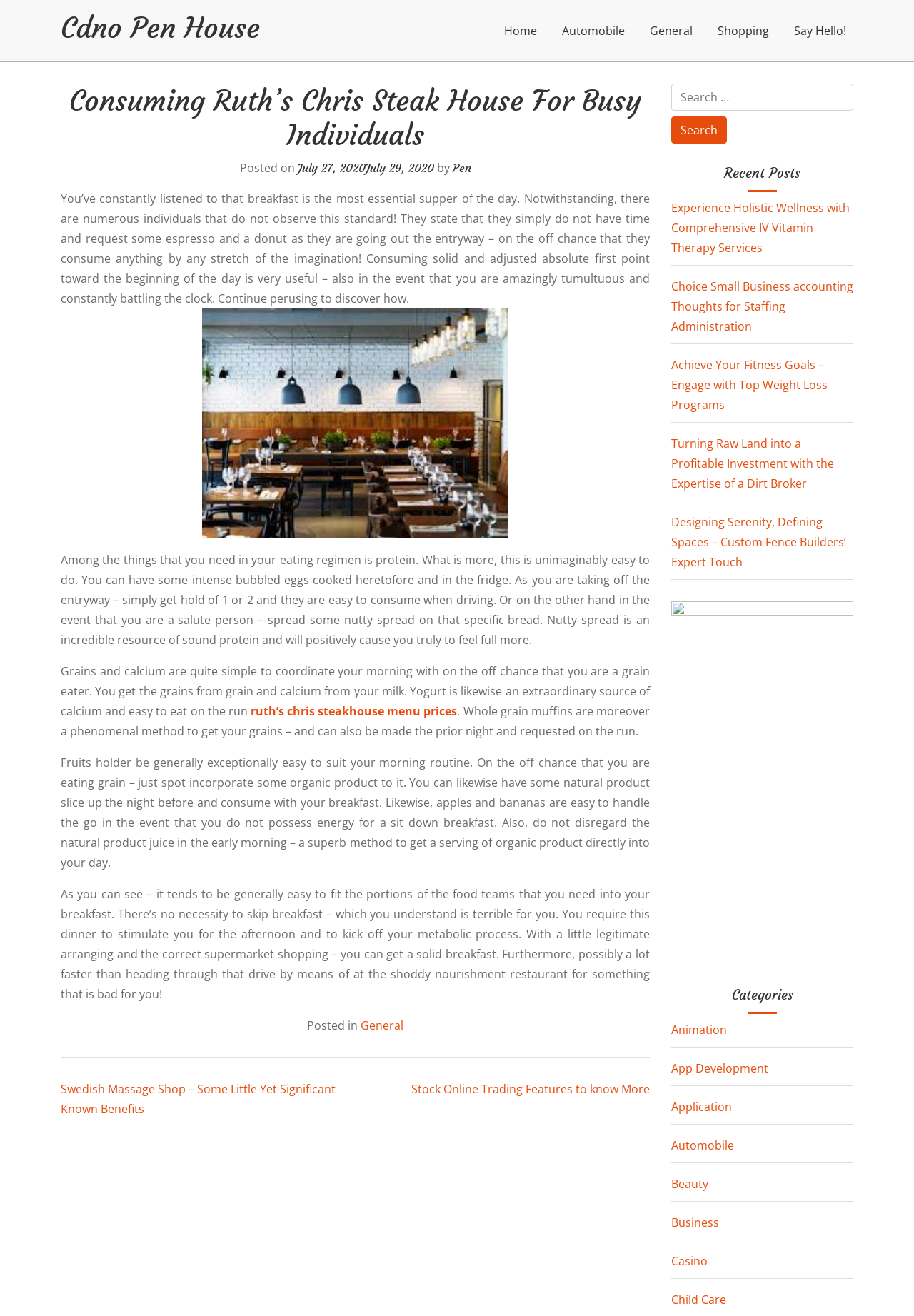Please answer the following question using a single word or phrase: 
What is the purpose of the article?

To provide breakfast ideas